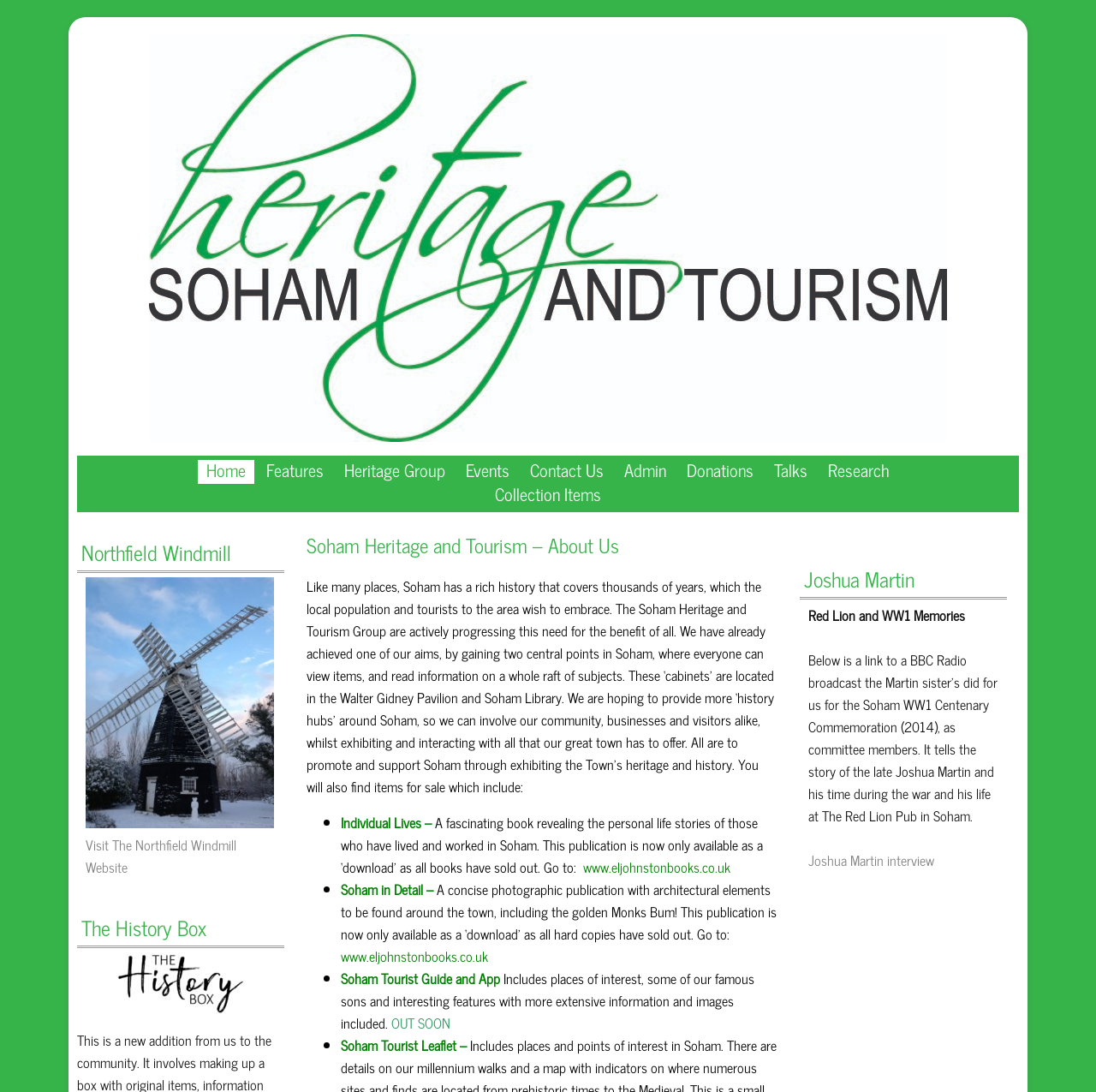Given the element description Research, predict the bounding box coordinates for the UI element in the webpage screenshot. The format should be (top-left x, top-left y, bottom-right x, bottom-right y), and the values should be between 0 and 1.

[0.748, 0.421, 0.82, 0.443]